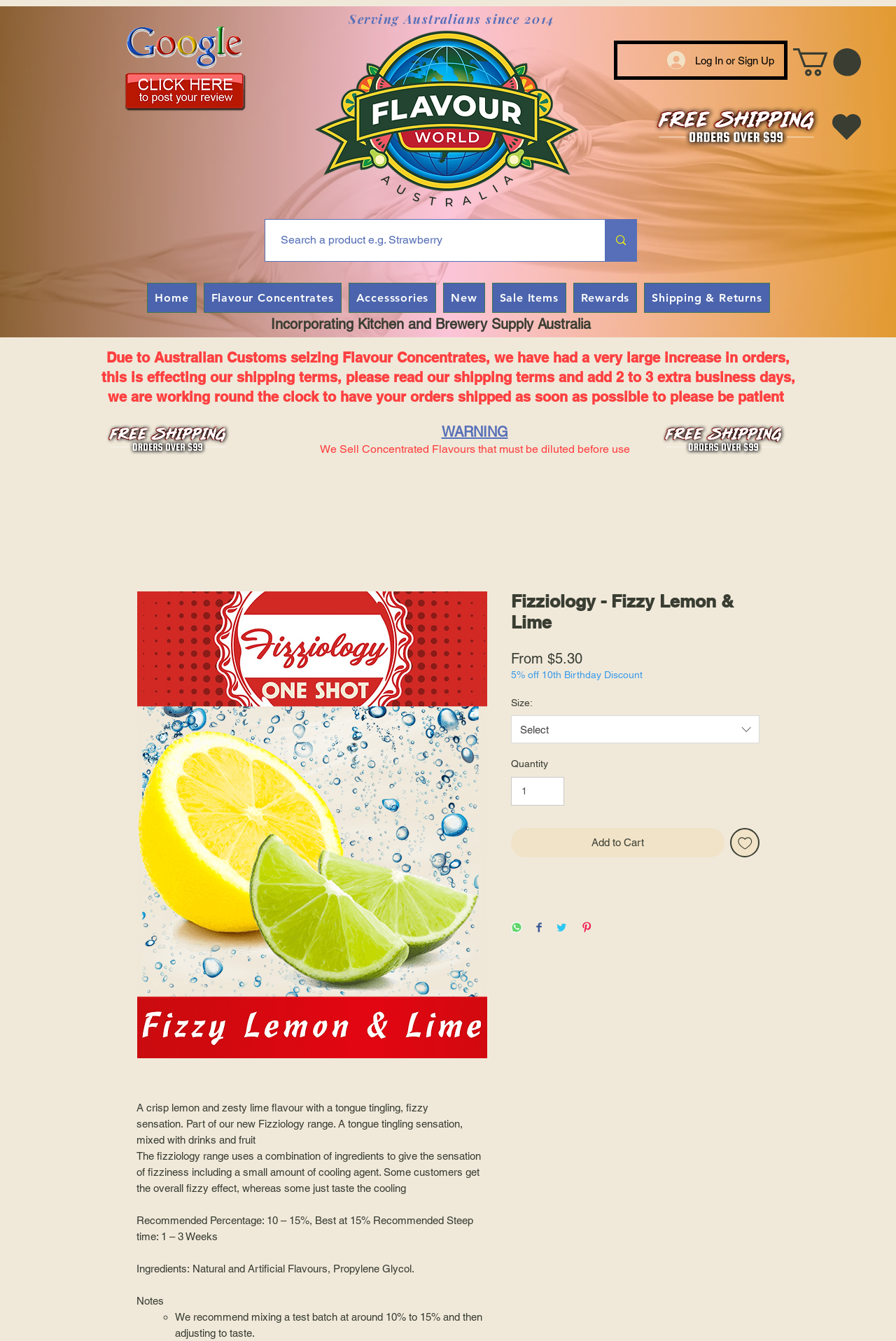What is the purpose of the Fizziology range?
Based on the image, provide your answer in one word or phrase.

To give a tongue tingling sensation